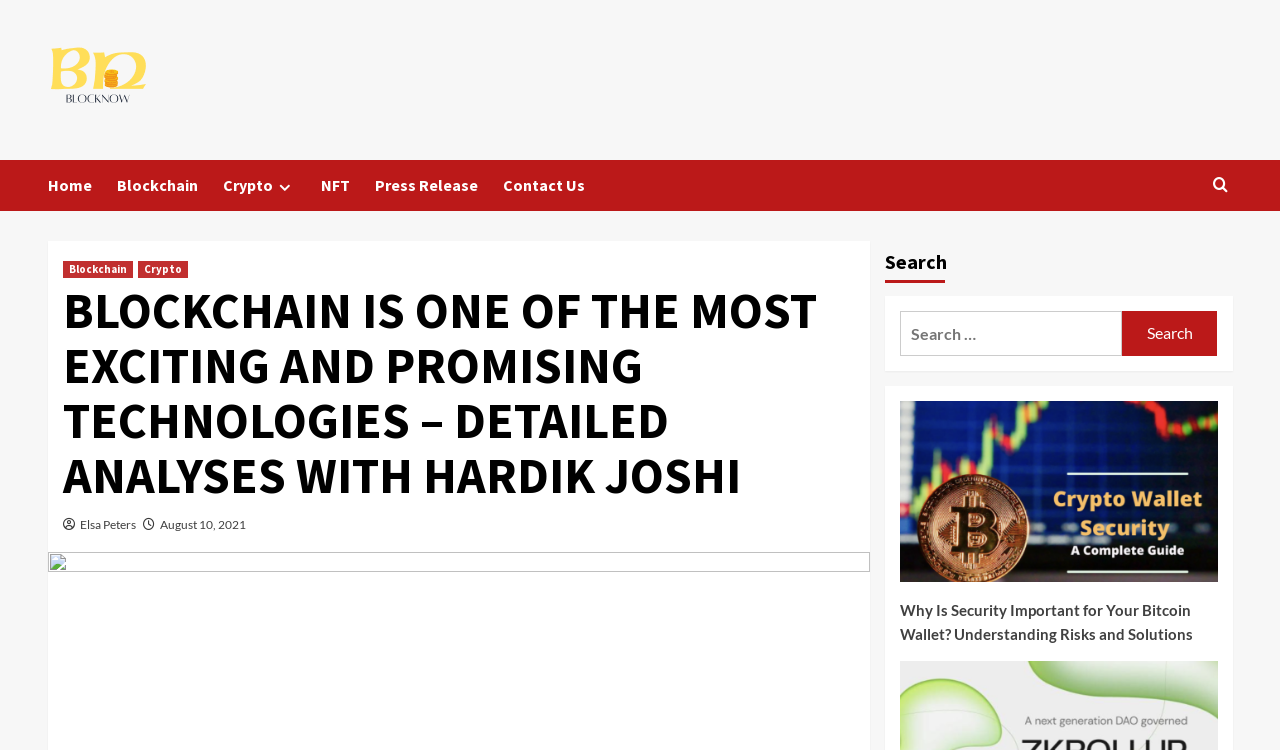Locate the bounding box coordinates of the clickable region necessary to complete the following instruction: "Contact Us". Provide the coordinates in the format of four float numbers between 0 and 1, i.e., [left, top, right, bottom].

[0.393, 0.213, 0.476, 0.28]